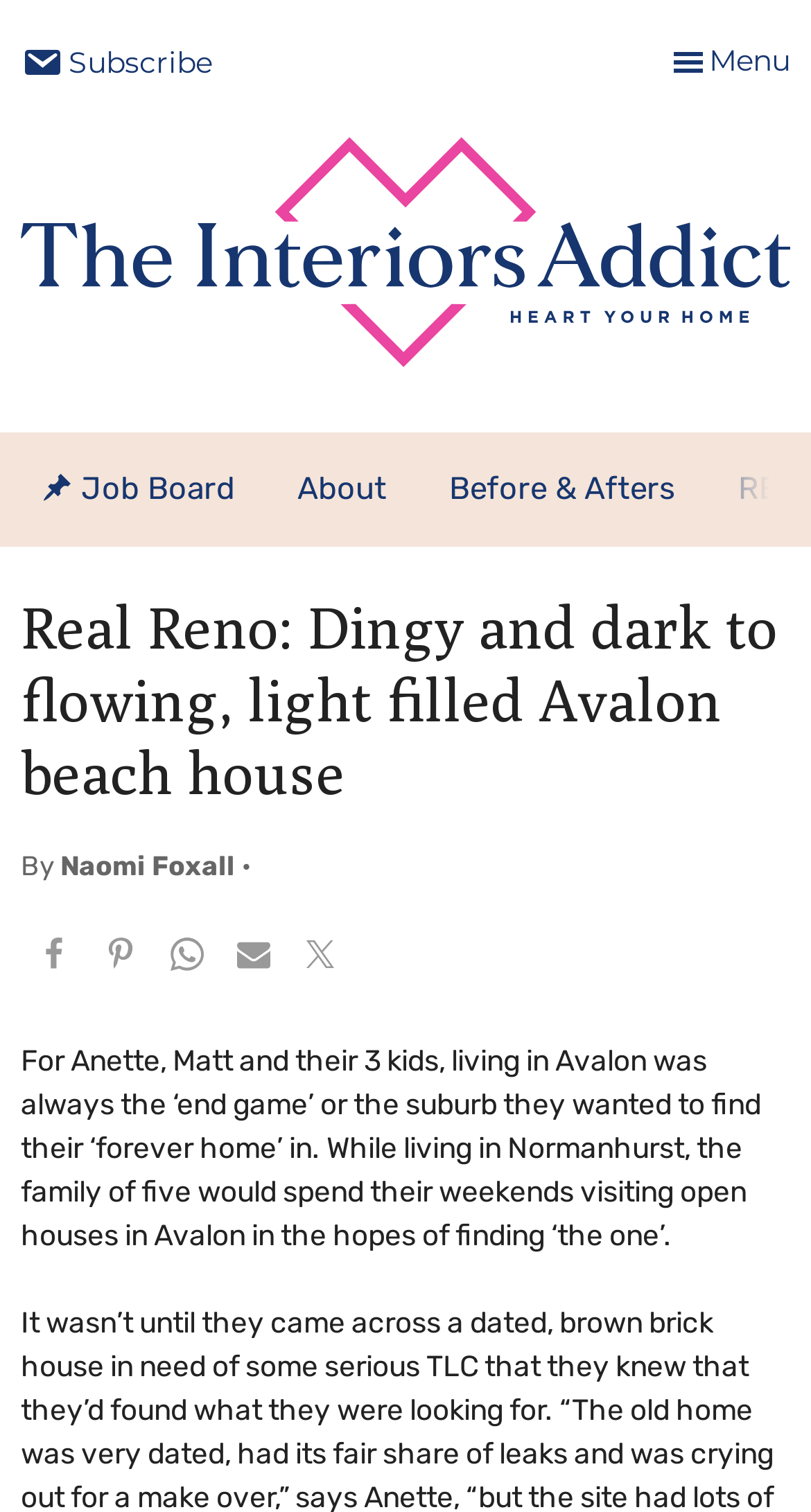Please find the main title text of this webpage.

Real Reno: Dingy and dark to flowing, light filled Avalon beach house